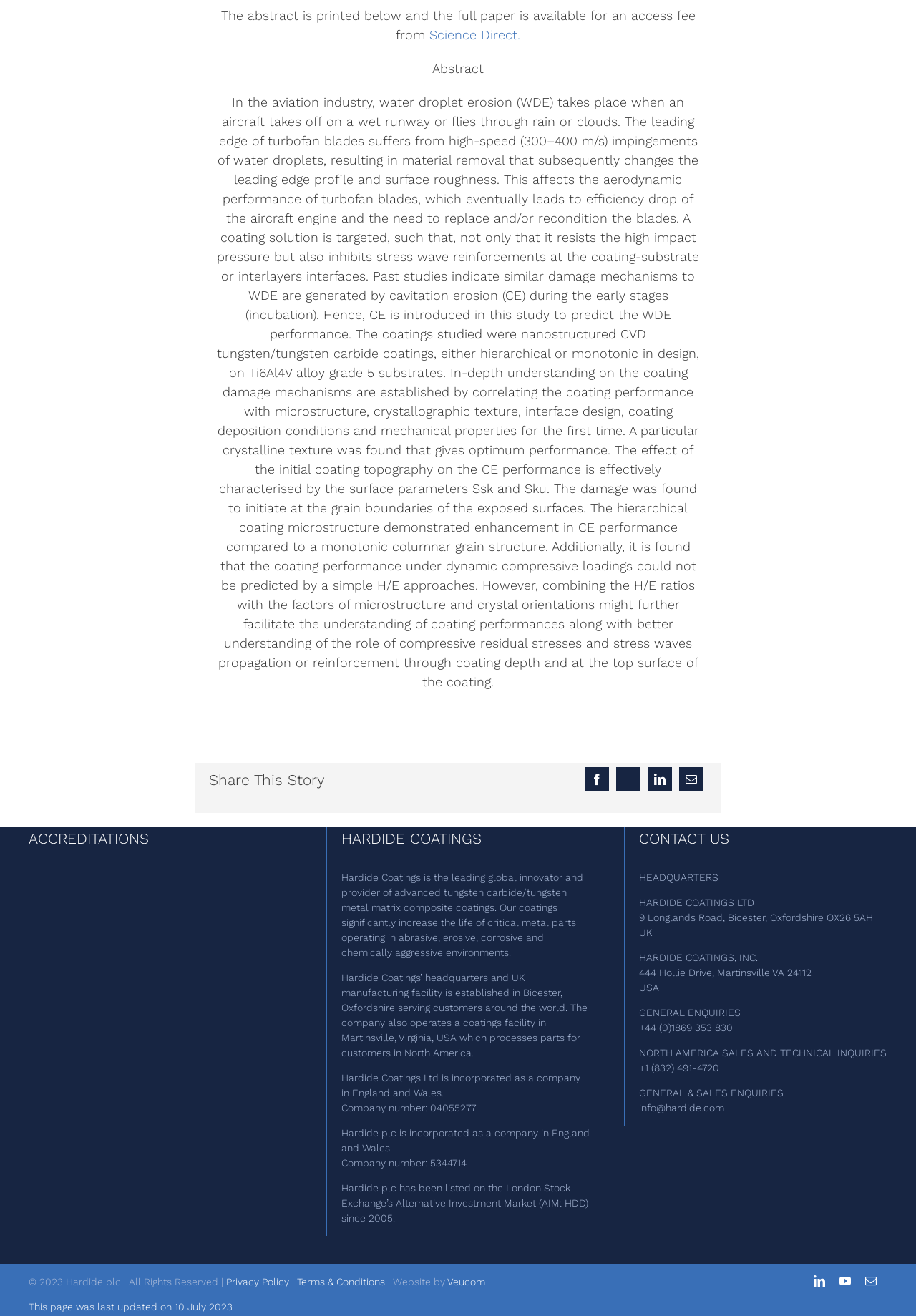Answer the question in one word or a short phrase:
What is the topic of the abstract?

Water droplet erosion